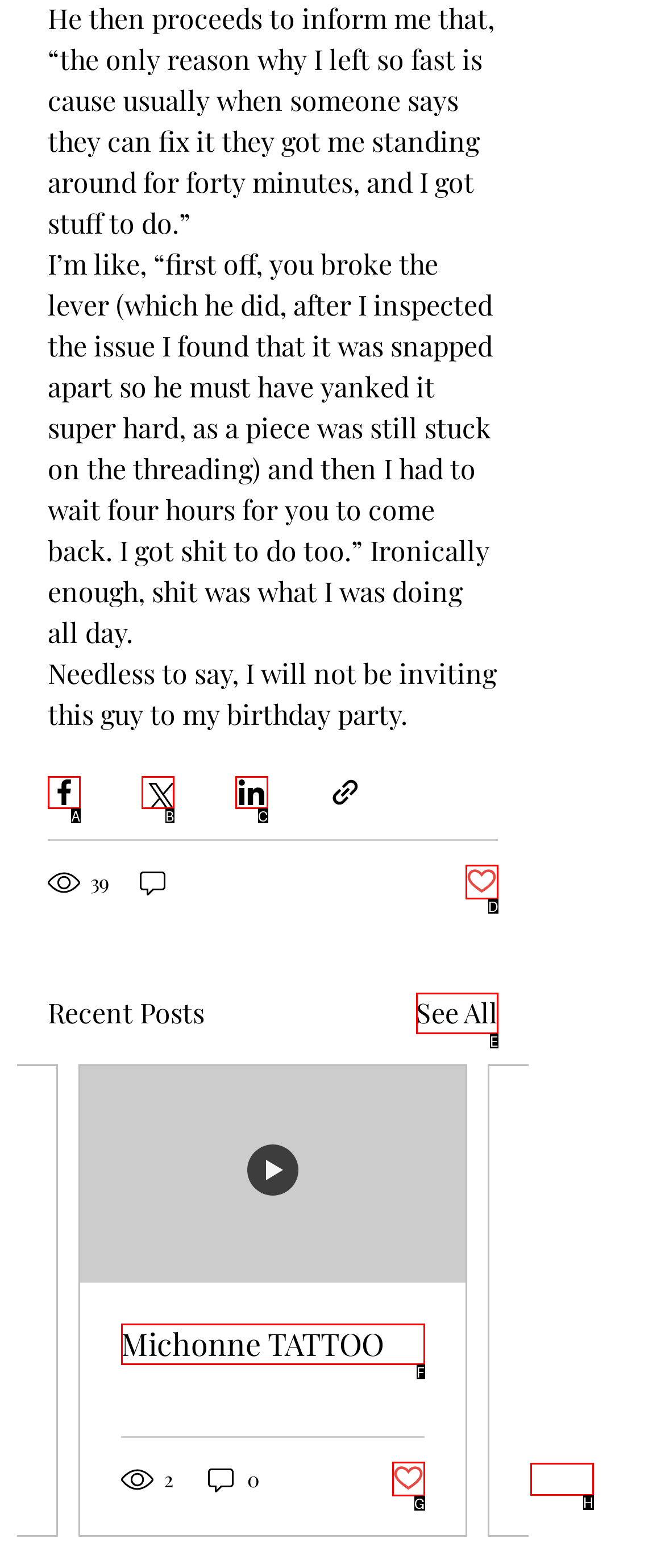Given the description: Post not marked as liked, identify the corresponding option. Answer with the letter of the appropriate option directly.

G